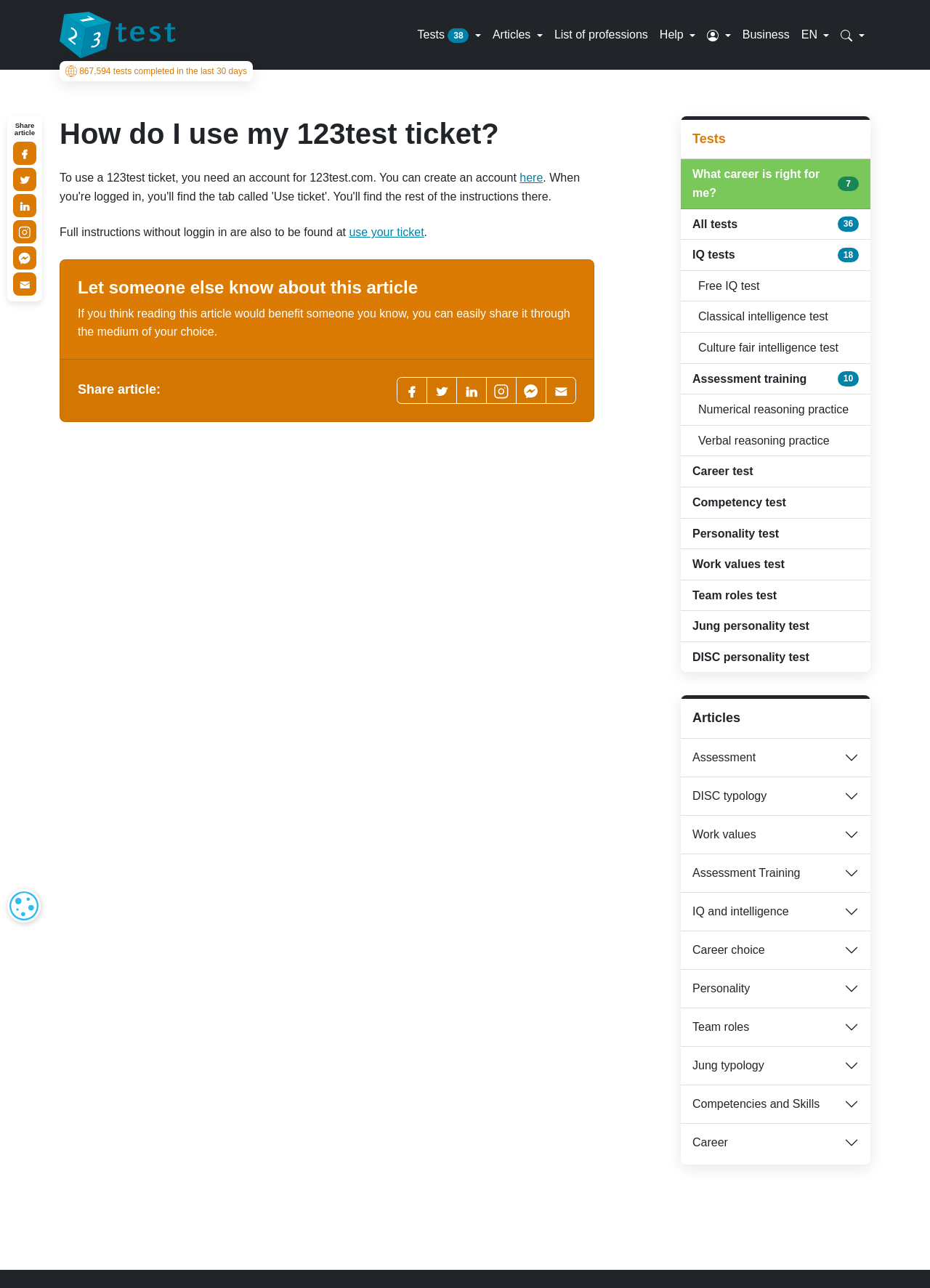Please locate the clickable area by providing the bounding box coordinates to follow this instruction: "Click on the 'here' link to create an account".

[0.559, 0.133, 0.584, 0.143]